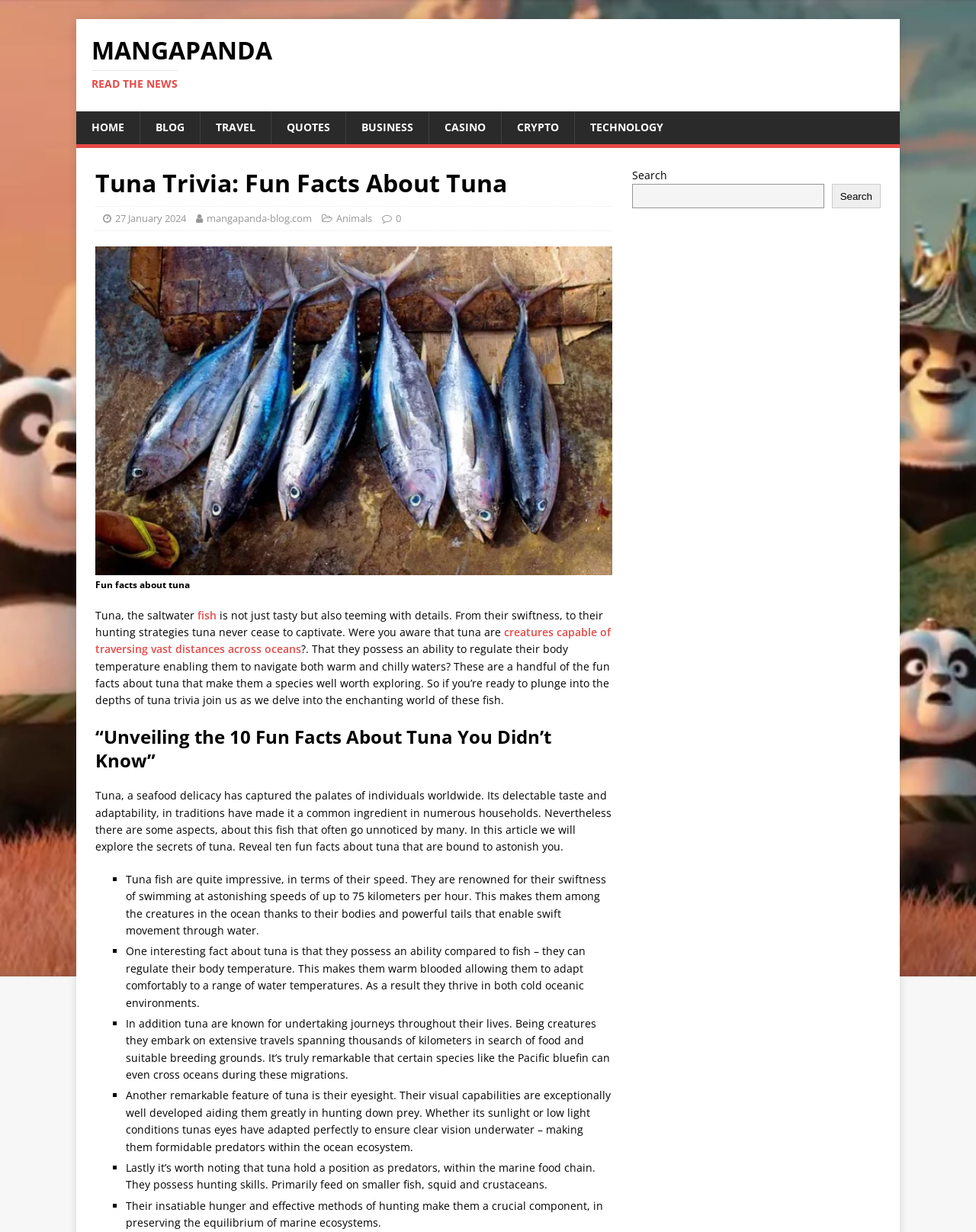What is special about tuna's body temperature?
Answer the question with a detailed explanation, including all necessary information.

One interesting fact about tuna is that they possess an ability to regulate their body temperature, making them warm-blooded, which allows them to adapt comfortably to a range of water temperatures.